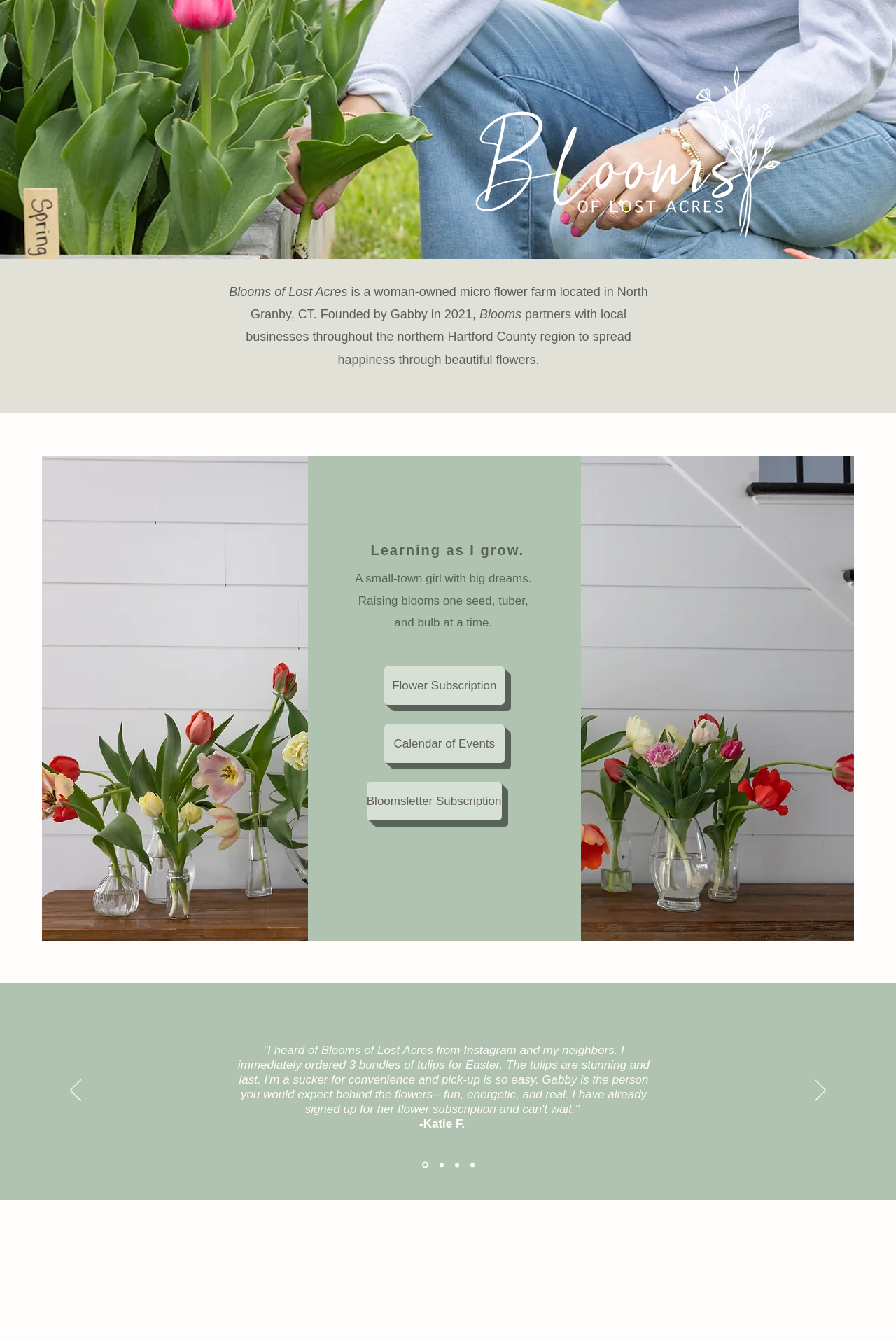Return the bounding box coordinates of the UI element that corresponds to this description: "Flower Subscription". The coordinates must be given as four float numbers in the range of 0 and 1, [left, top, right, bottom].

[0.429, 0.498, 0.563, 0.526]